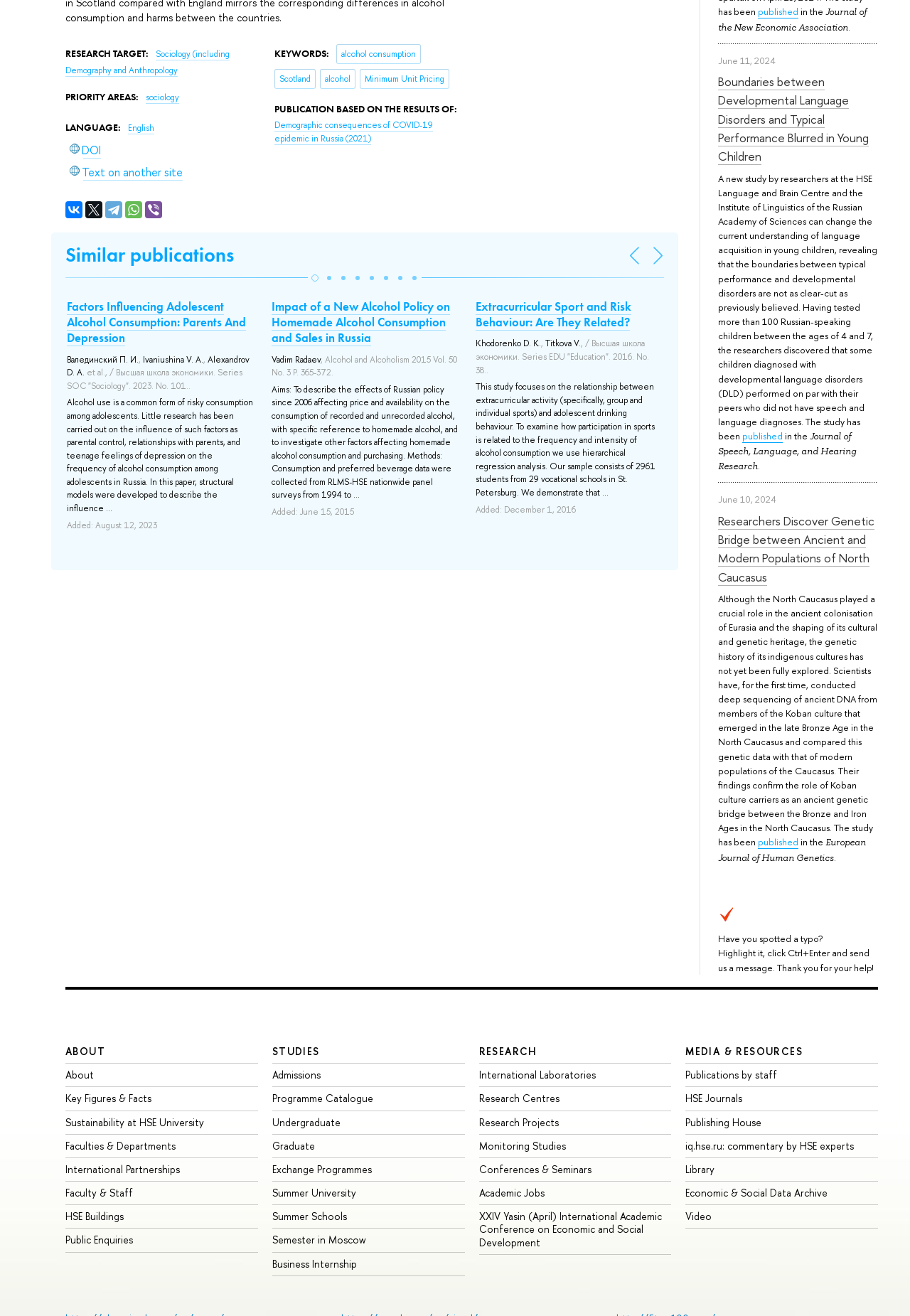Determine the bounding box for the described HTML element: "iq.hse.ru: commentary by HSE experts". Ensure the coordinates are four float numbers between 0 and 1 in the format [left, top, right, bottom].

[0.753, 0.865, 0.938, 0.876]